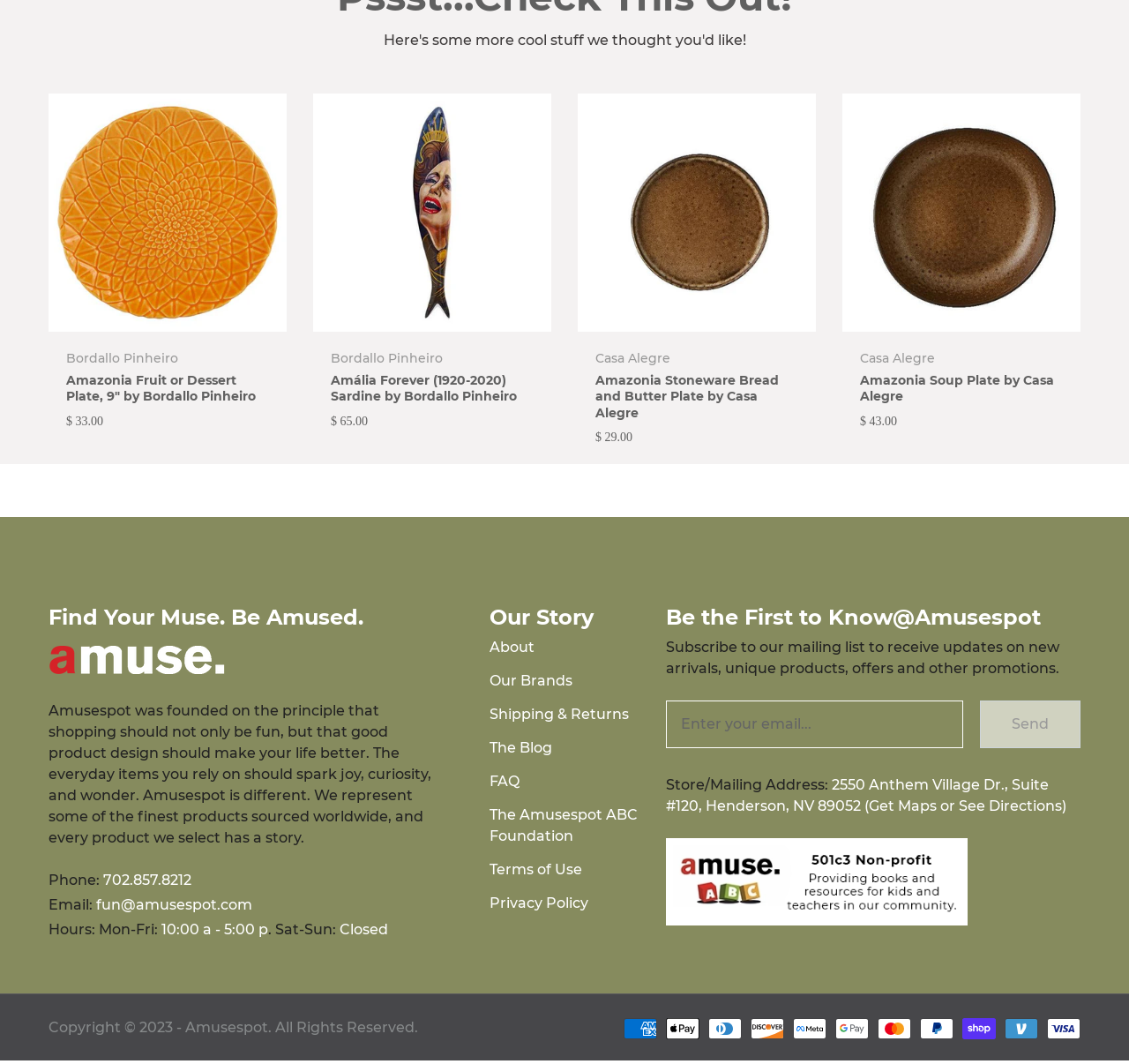Find the bounding box coordinates for the element that must be clicked to complete the instruction: "View the 'About' page". The coordinates should be four float numbers between 0 and 1, indicated as [left, top, right, bottom].

[0.434, 0.6, 0.473, 0.616]